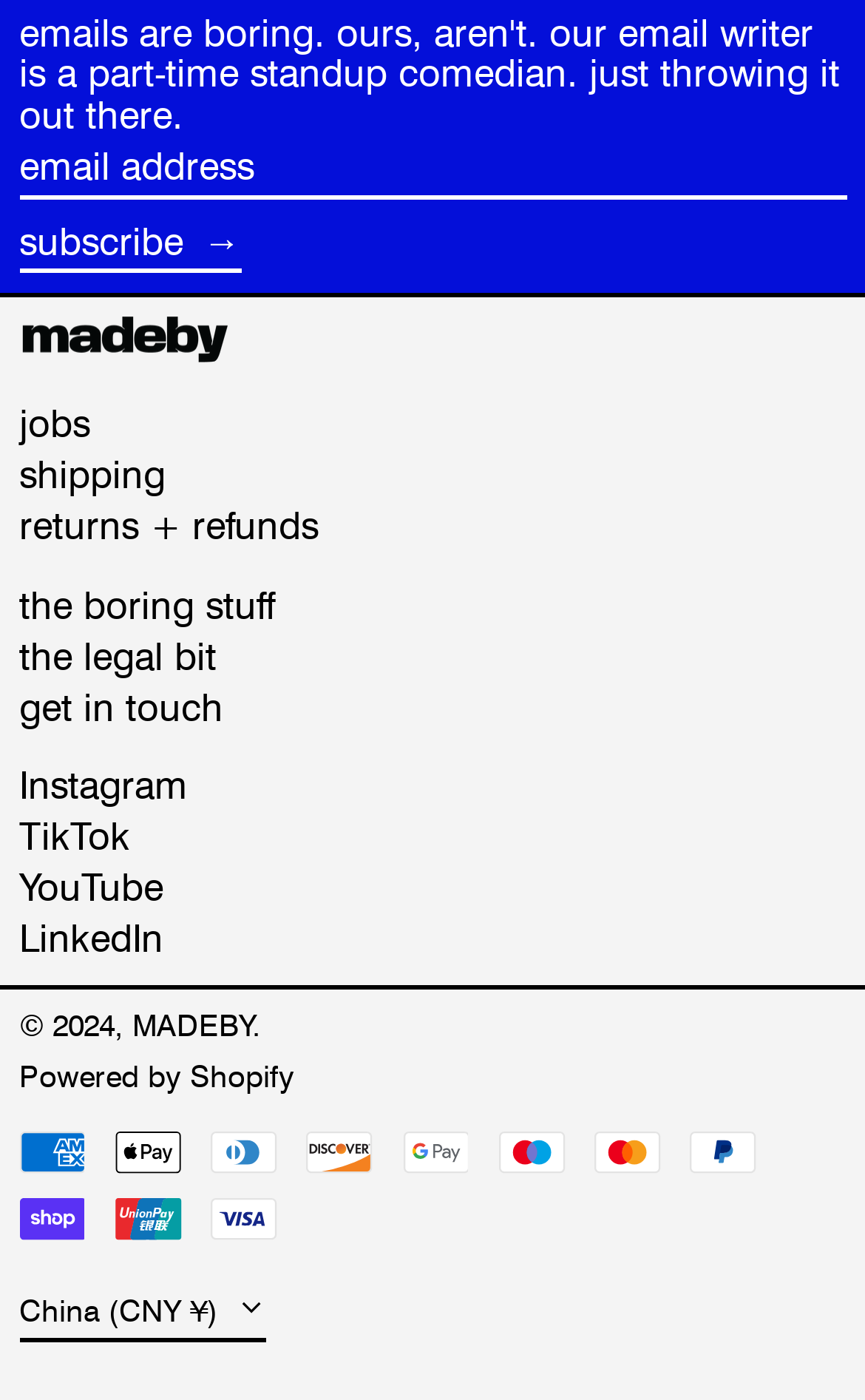Pinpoint the bounding box coordinates of the element you need to click to execute the following instruction: "subscribe to newsletter". The bounding box should be represented by four float numbers between 0 and 1, in the format [left, top, right, bottom].

[0.022, 0.156, 0.278, 0.196]